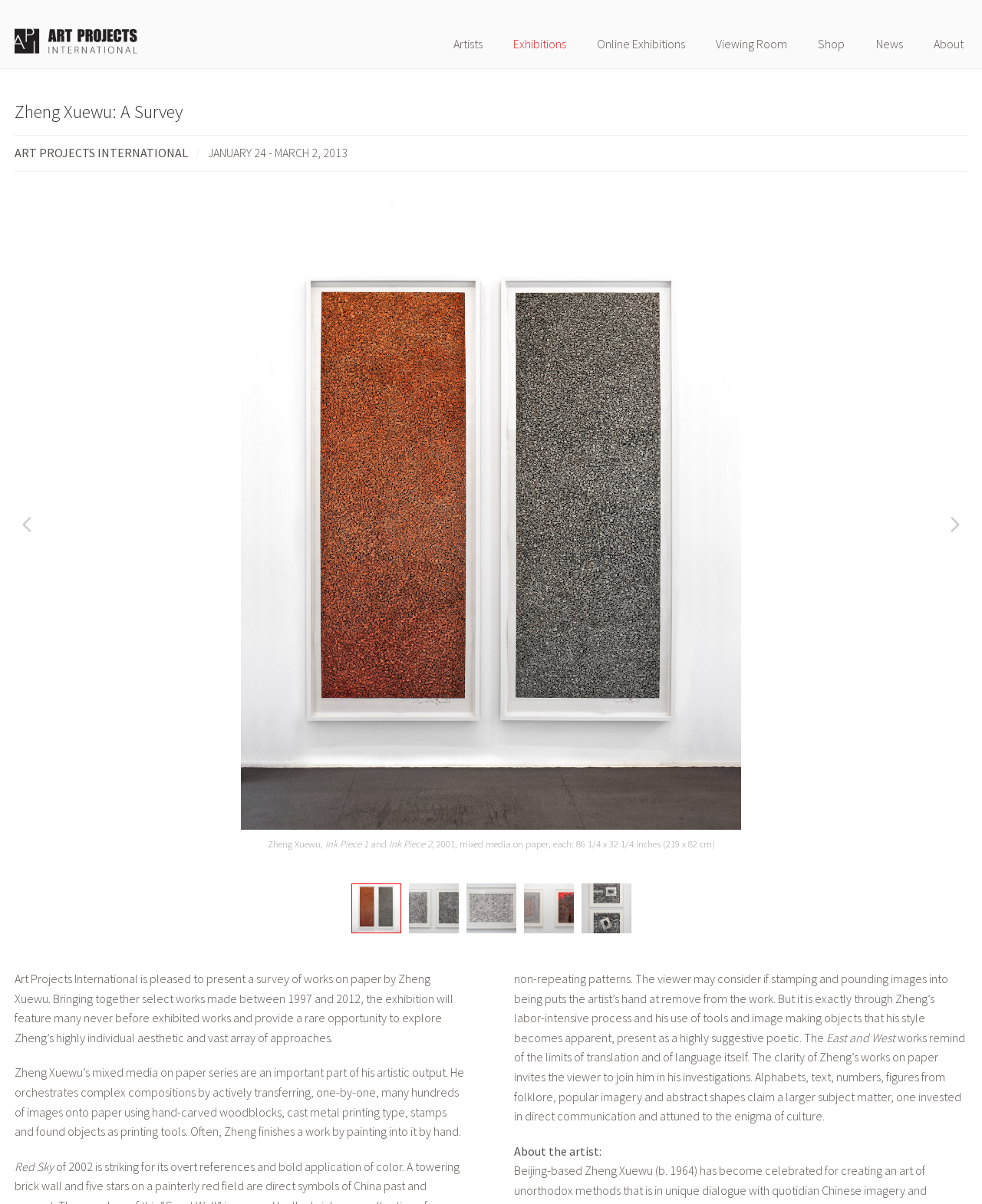Pinpoint the bounding box coordinates of the clickable area necessary to execute the following instruction: "Click on the 'thumbnail' image". The coordinates should be given as four float numbers between 0 and 1, namely [left, top, right, bottom].

[0.357, 0.733, 0.408, 0.775]